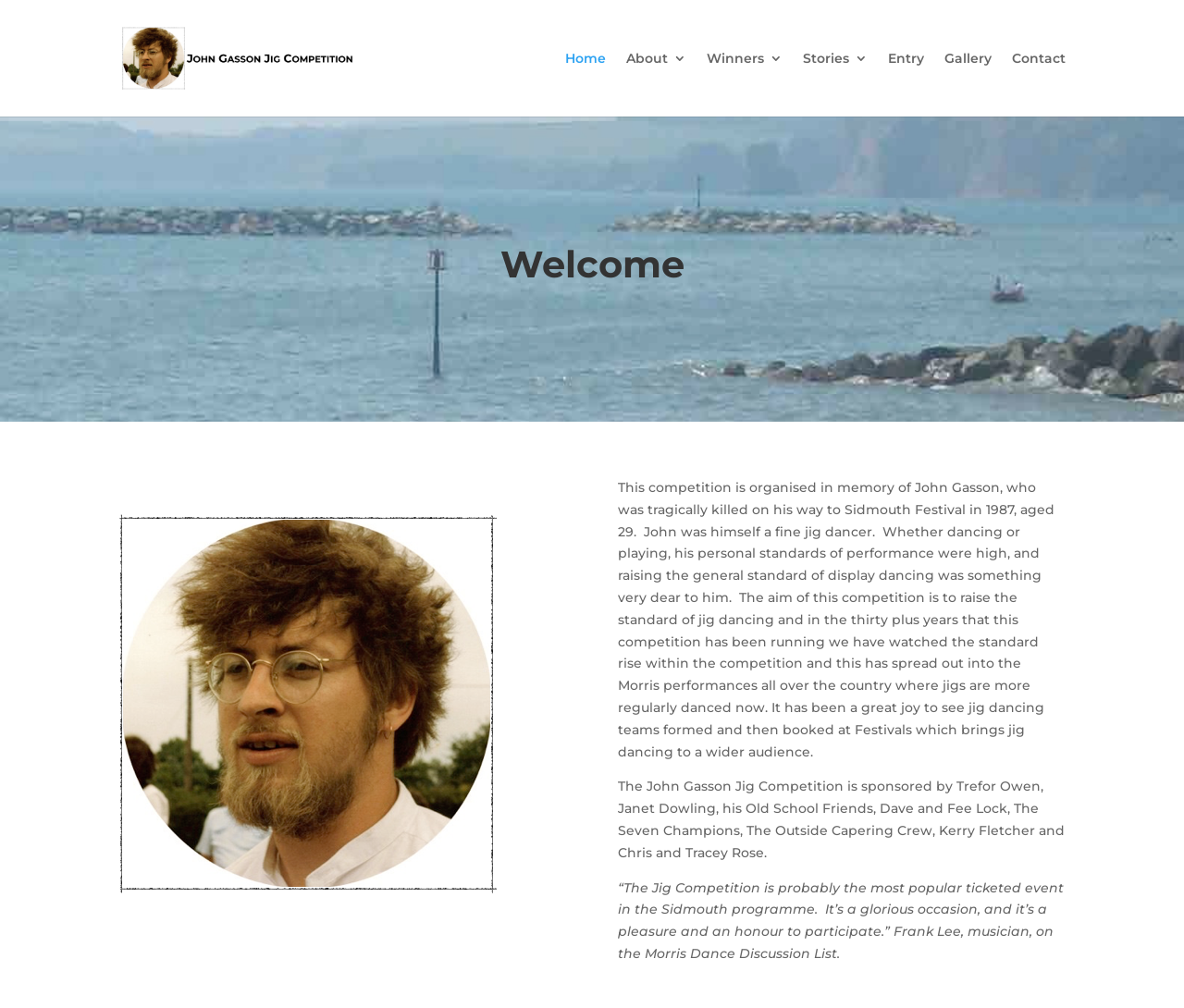Locate the UI element described by alt="John Gasson Jig" and provide its bounding box coordinates. Use the format (top-left x, top-left y, bottom-right x, bottom-right y) with all values as floating point numbers between 0 and 1.

[0.103, 0.048, 0.373, 0.065]